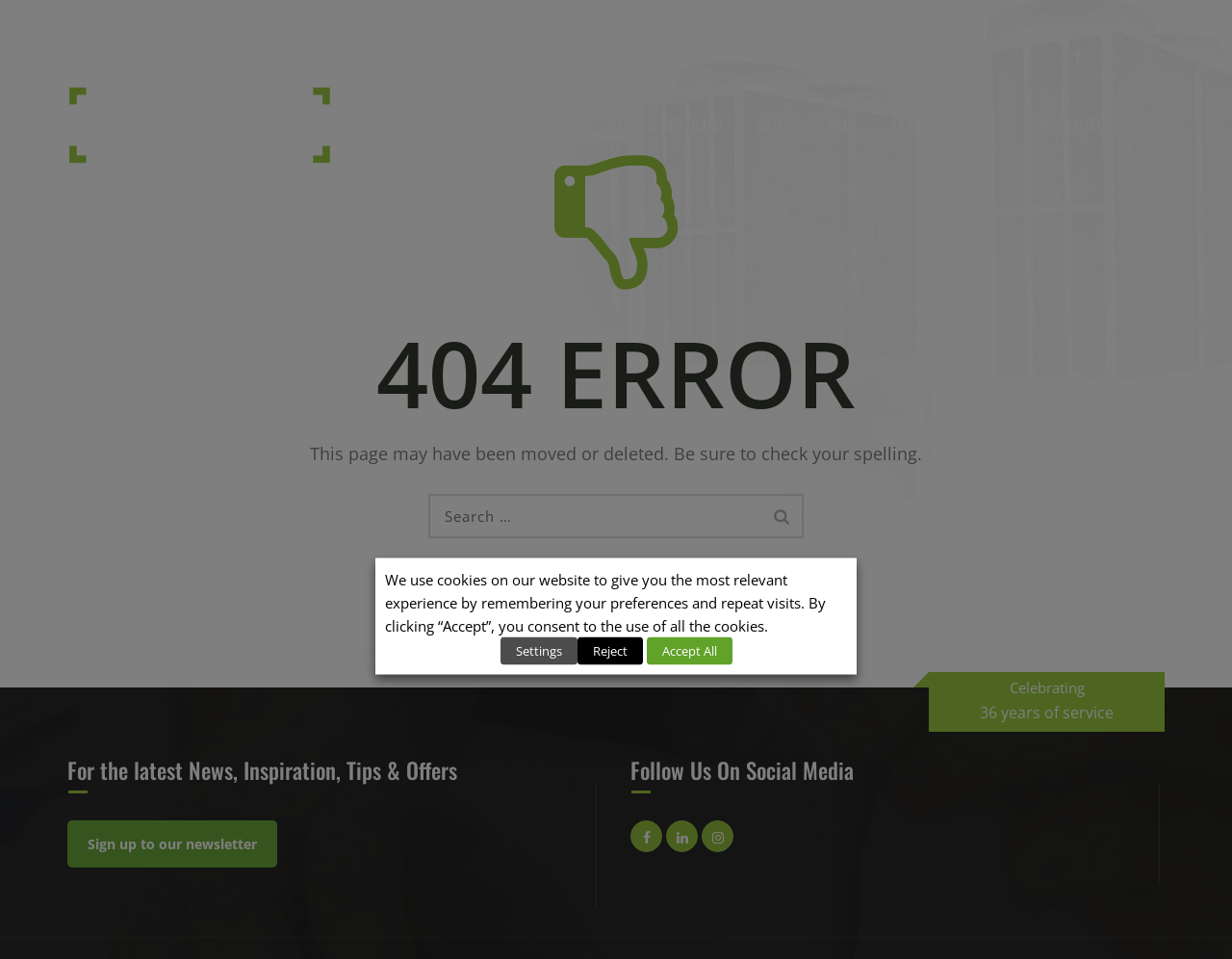Locate the bounding box coordinates of the element you need to click to accomplish the task described by this instruction: "Click the TRACK MY REPAIR link".

[0.69, 0.08, 0.802, 0.18]